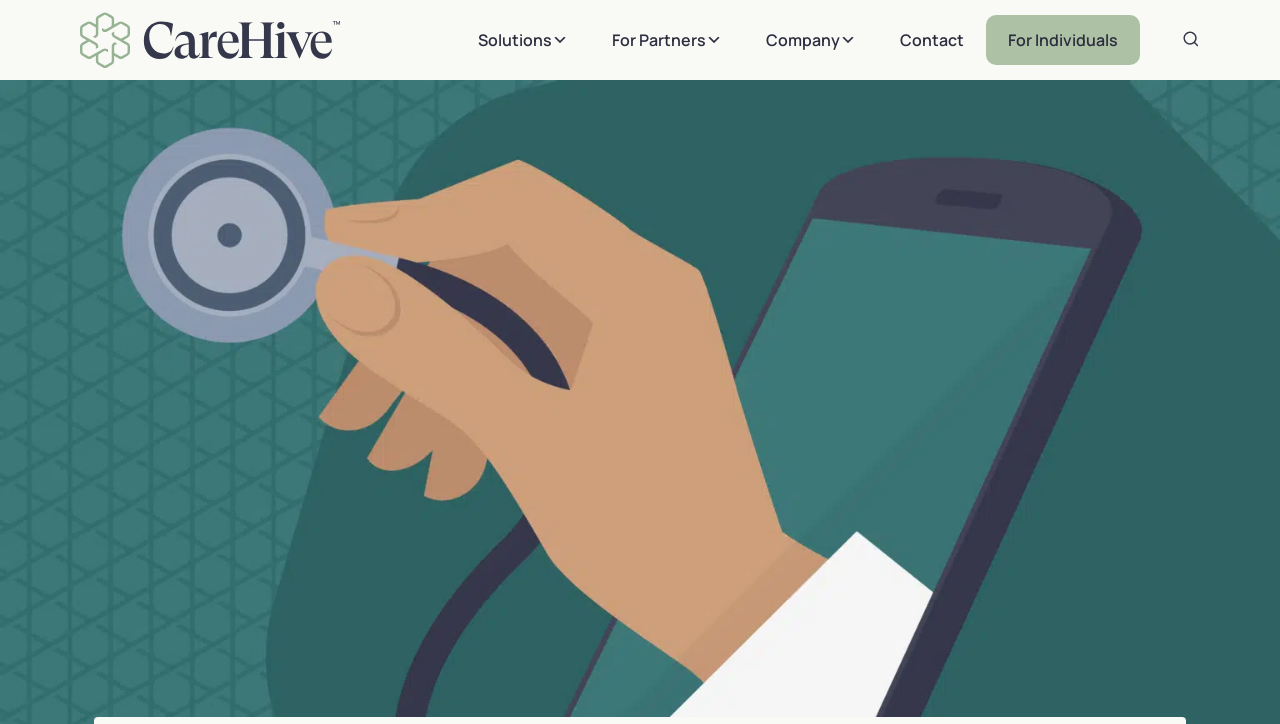Give a detailed explanation of the elements present on the webpage.

The webpage is about CareHive, a telemedicine platform, and its focus on making healthcare more patient-centric. At the top left corner, there is a link and an image, both labeled as "CareHive", which likely serve as a logo and a navigation element to the homepage. 

Below the logo, there is a primary navigation menu that spans across the top of the page, occupying about half of the screen width. The menu consists of five links: "Solutions", "For Partners", "Company", "Contact", and "For Individuals". Each of these links has a dropdown menu, indicated by the "\uf347" symbol, but none of them are expanded by default.

At the top right corner, there is a button labeled "View Search Form", which is not expanded by default. This button likely toggles the visibility of a search form when clicked.